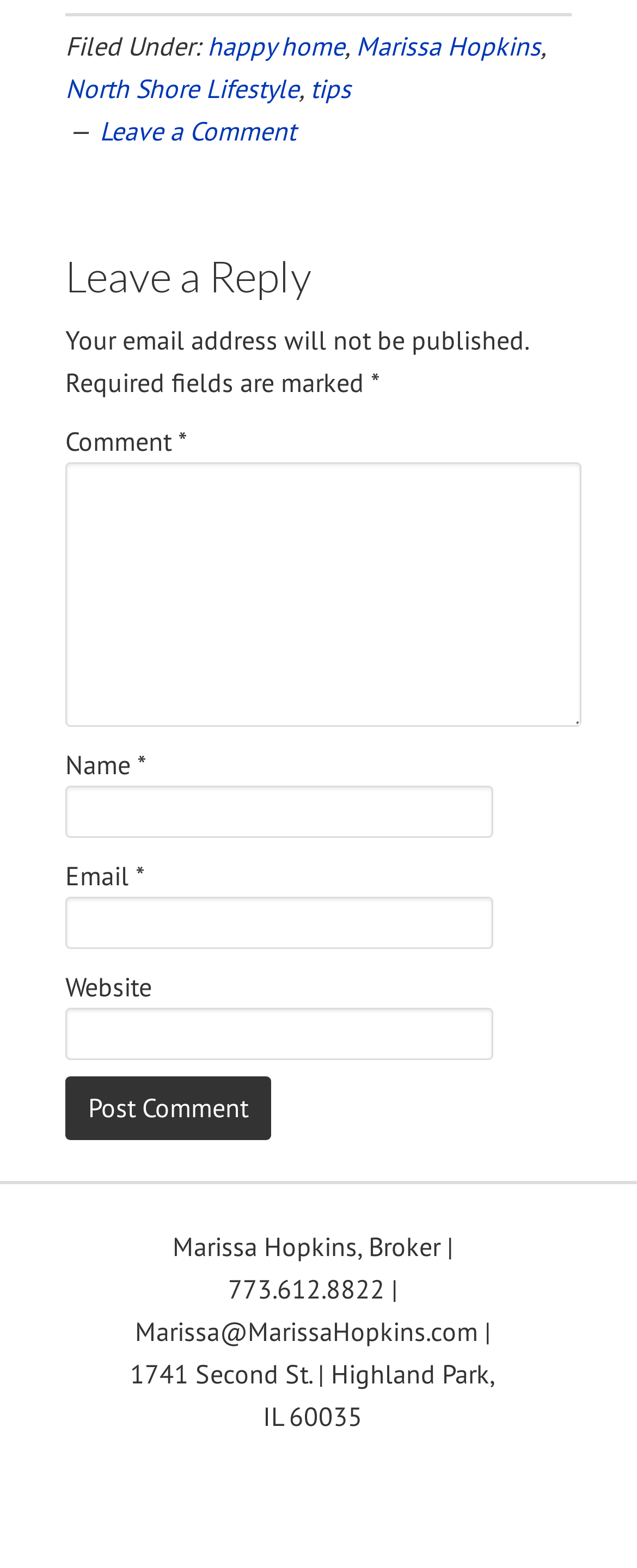Answer this question using a single word or a brief phrase:
How many fields are required to leave a comment?

3